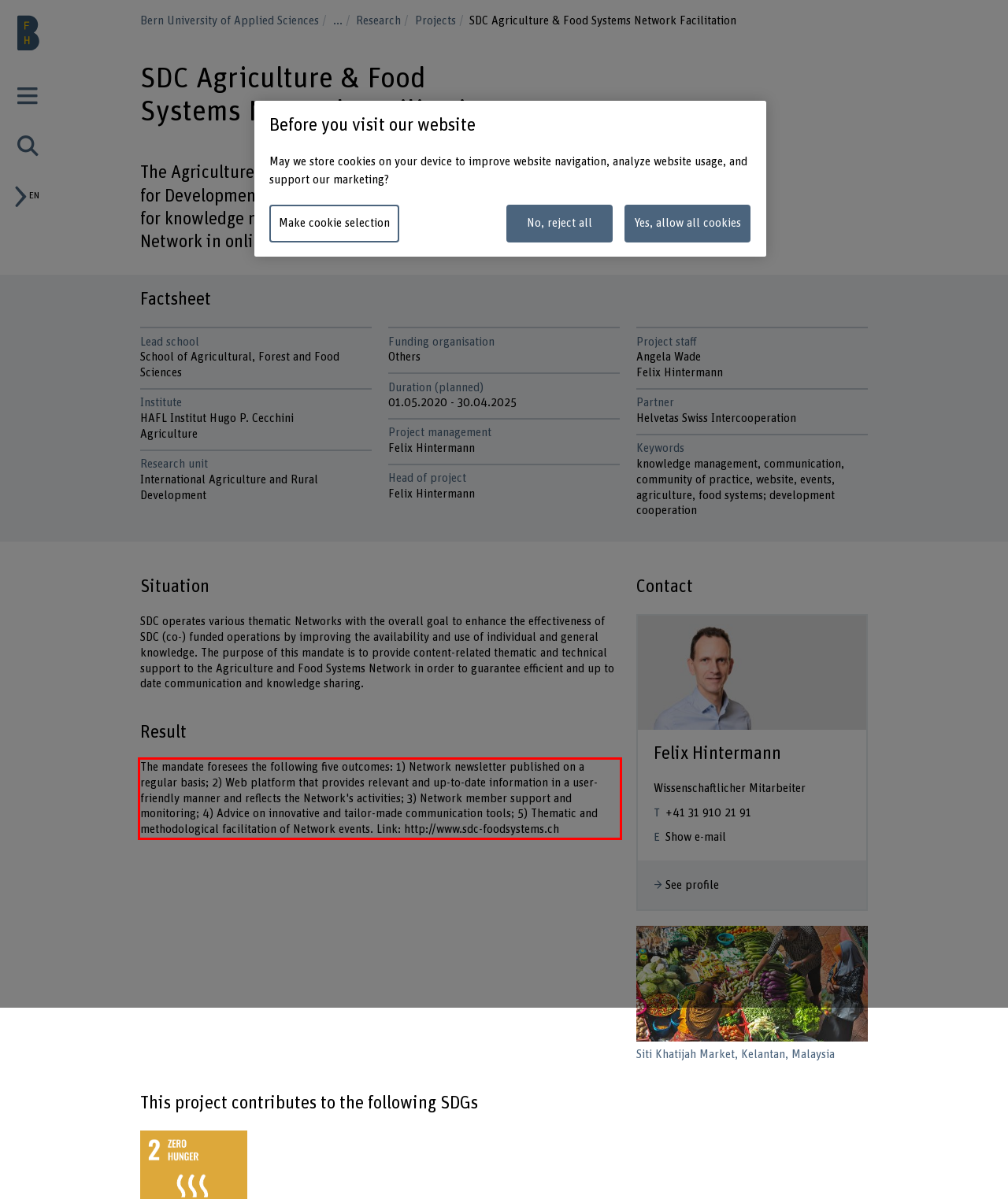Analyze the webpage screenshot and use OCR to recognize the text content in the red bounding box.

The mandate foresees the following five outcomes: 1) Network newsletter published on a regular basis; 2) Web platform that provides relevant and up-to-date information in a user-friendly manner and reflects the Network's activities; 3) Network member support and monitoring; 4) Advice on innovative and tailor-made communication tools; 5) Thematic and methodological facilitation of Network events. Link: http://www.sdc-foodsystems.ch